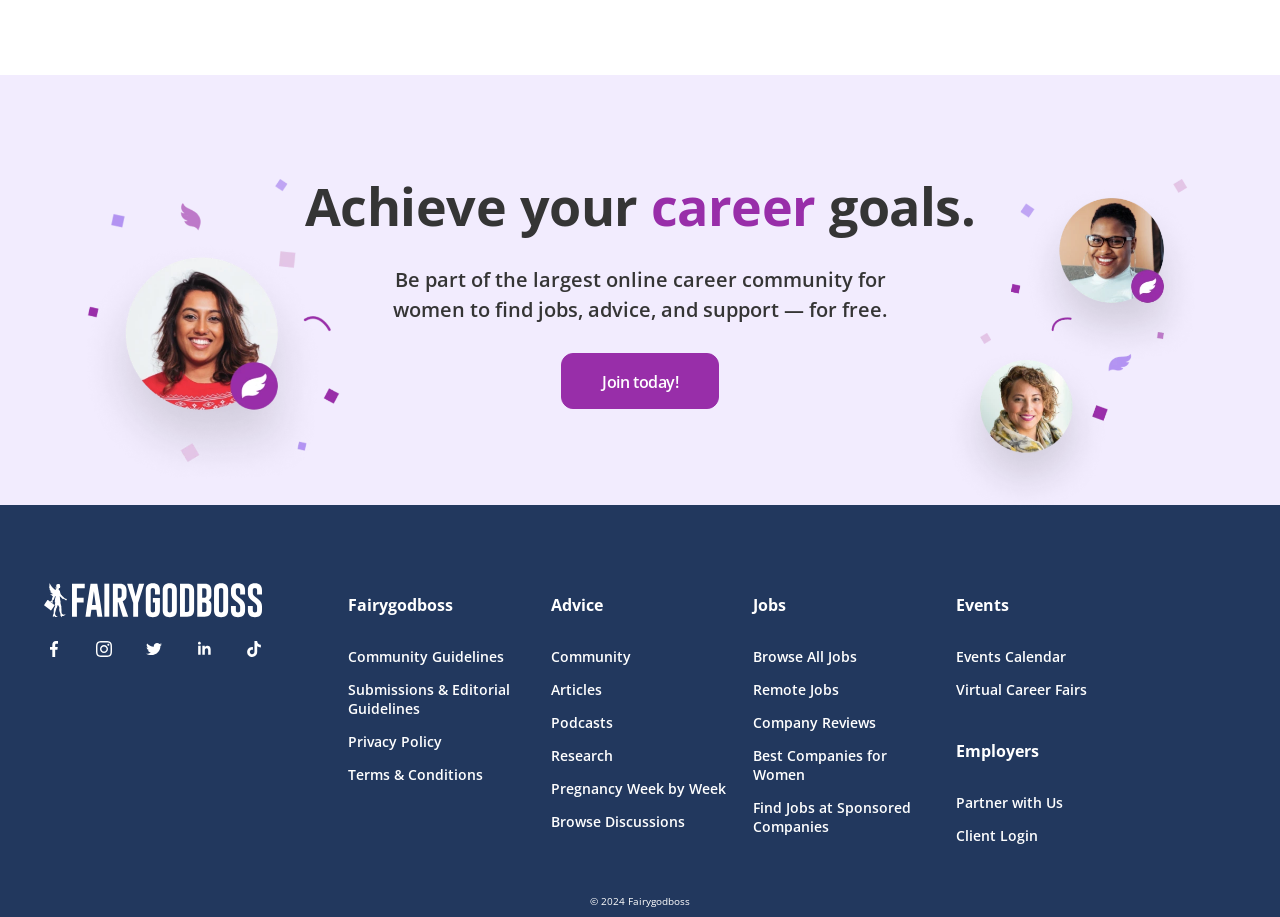What types of resources are available on Fairygodboss?
Please provide an in-depth and detailed response to the question.

The types of resources available on Fairygodboss can be inferred from the links and text on the webpage. These resources include jobs, advice, support, articles, podcasts, and research, which are all related to career development and women's empowerment.